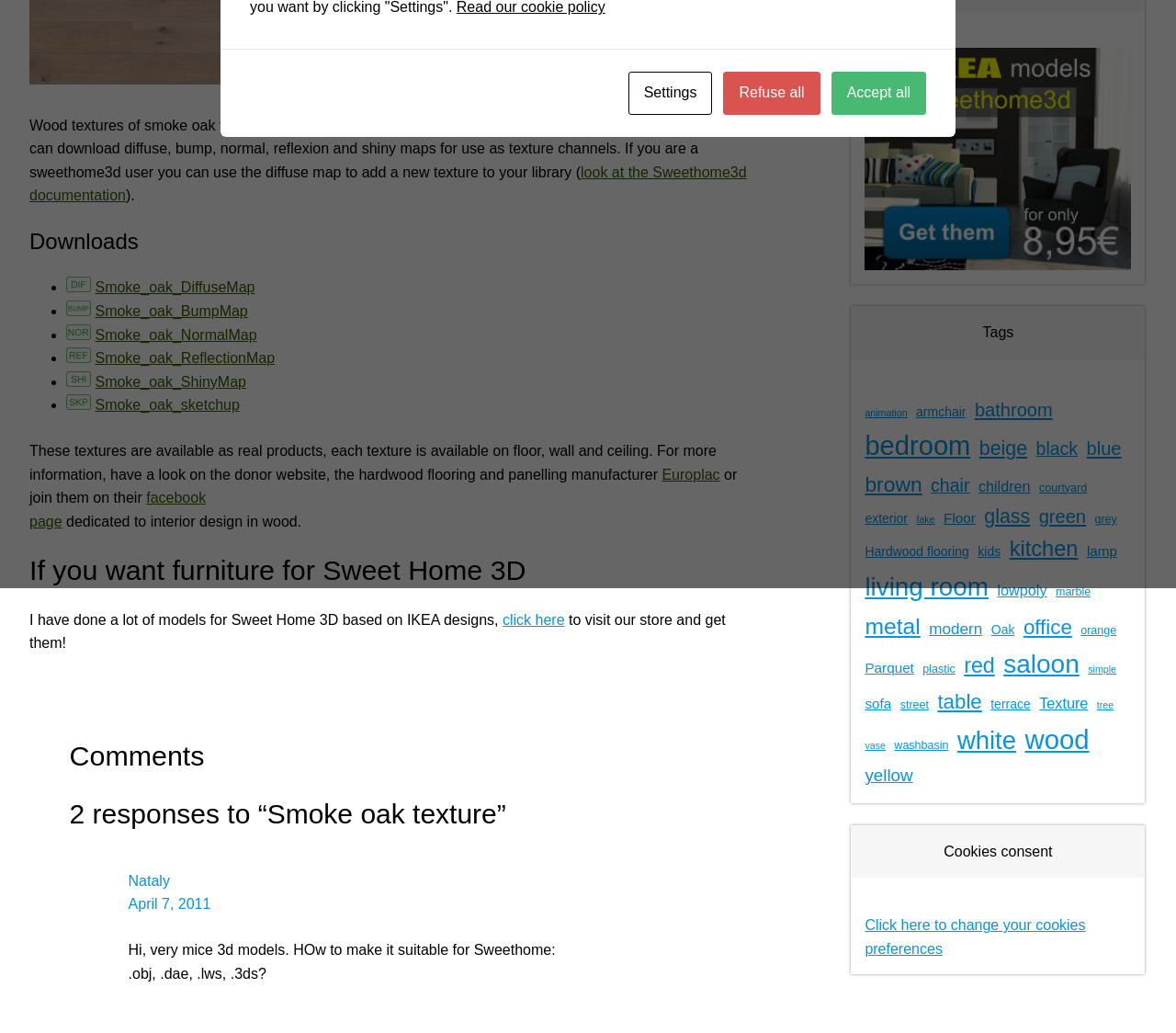Given the webpage screenshot and the description, determine the bounding box coordinates (top-left x, top-left y, bottom-right x, bottom-right y) that define the location of the UI element matching this description: deneme bonusu veren siteler

None